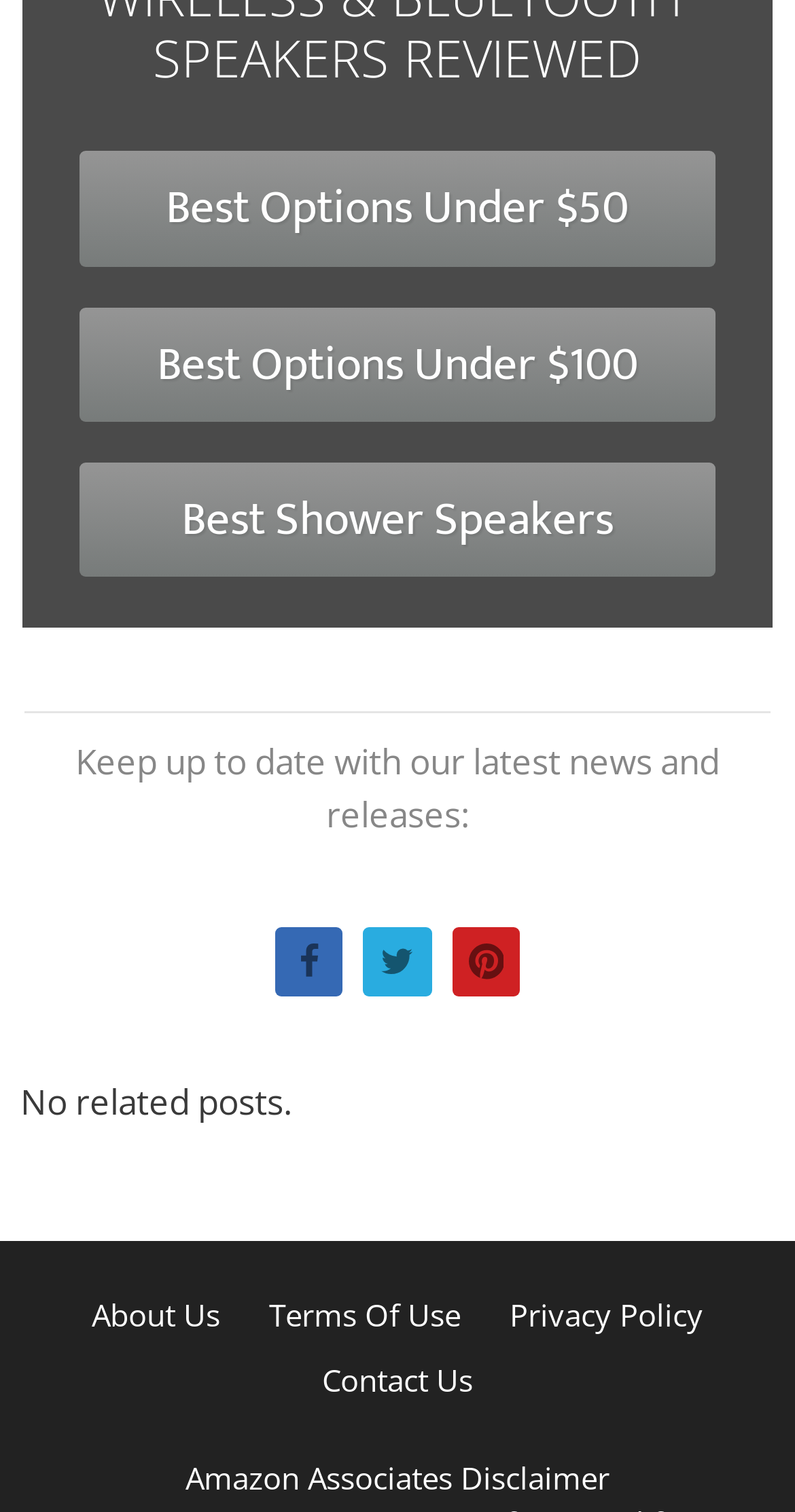Please provide a one-word or short phrase answer to the question:
How many social media links are present?

3